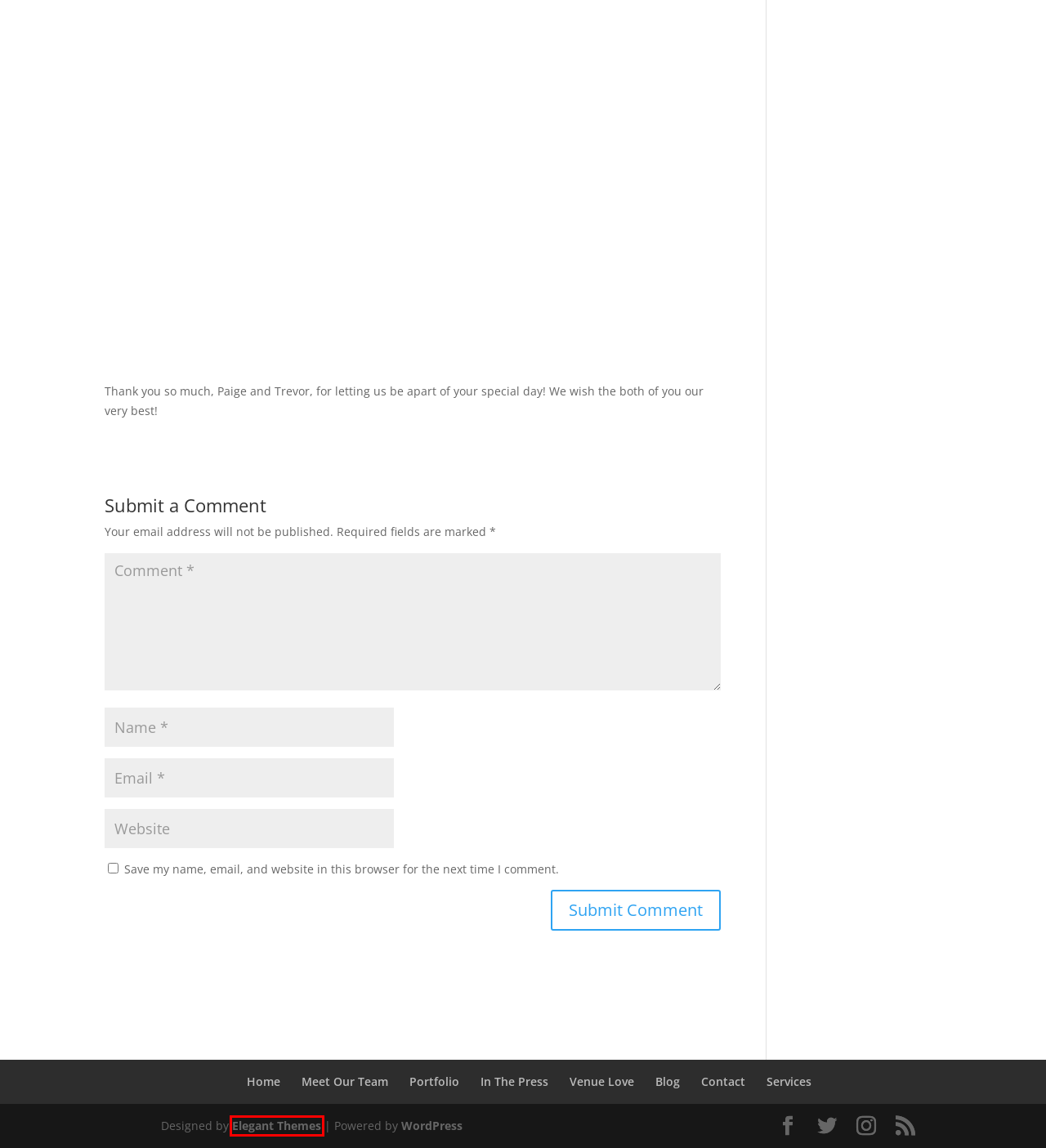Review the screenshot of a webpage which includes a red bounding box around an element. Select the description that best fits the new webpage once the element in the bounding box is clicked. Here are the candidates:
A. Blog Tool, Publishing Platform, and CMS – WordPress.org
B. Services – Agape Planning | Orange County Wedding Planners
C. The Most Popular WordPress Themes In The World
D. Portfolio – Agape Planning | Orange County Wedding Planners
E. Meet Our Team – Agape Planning | Orange County Wedding Planners
F. Agape Planning | Orange County Wedding Planners – Wedding Planning and Coordination
G. Agape Planning | Orange County Wedding Planners
H. Blog – Agape Planning | Orange County Wedding Planners

C